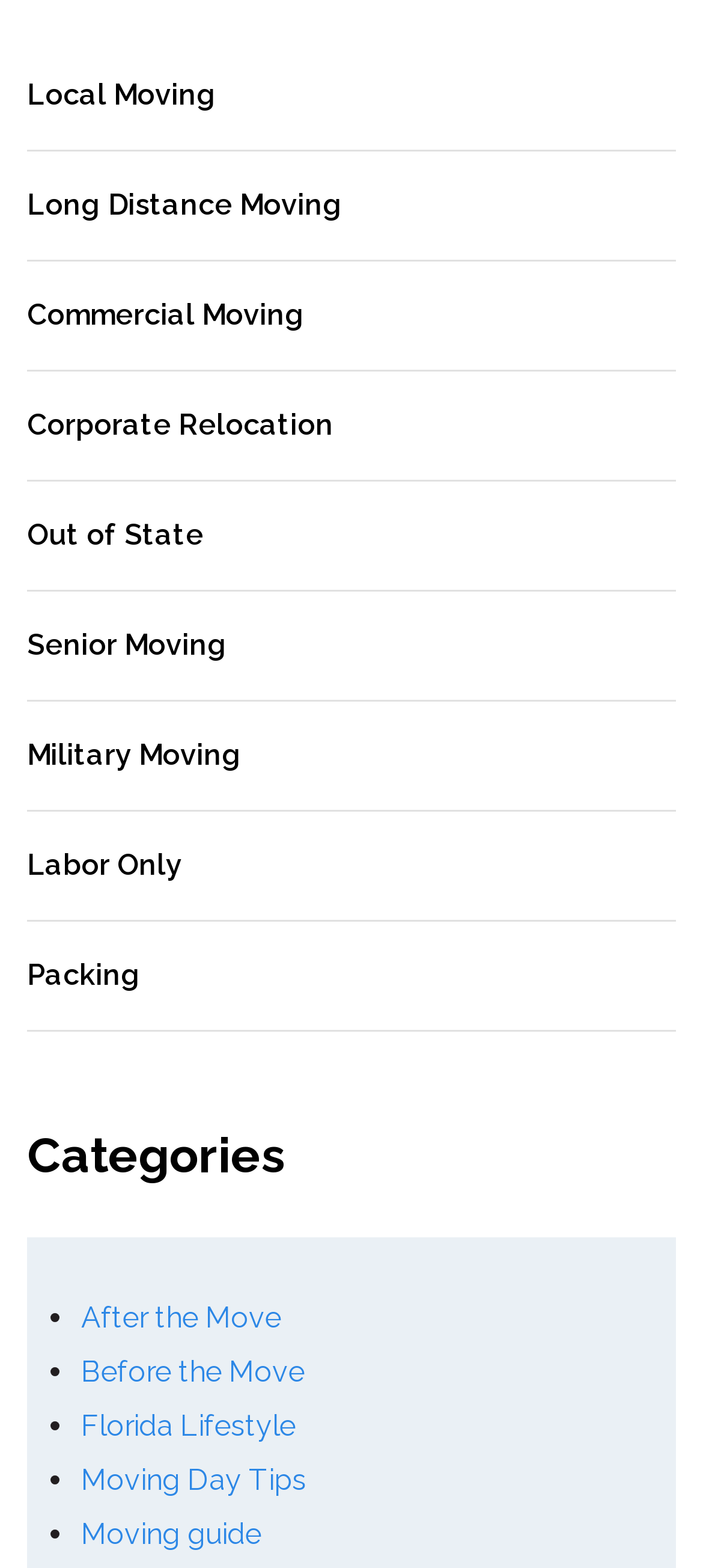Please identify the coordinates of the bounding box that should be clicked to fulfill this instruction: "Like the post by Akvs_2021".

None